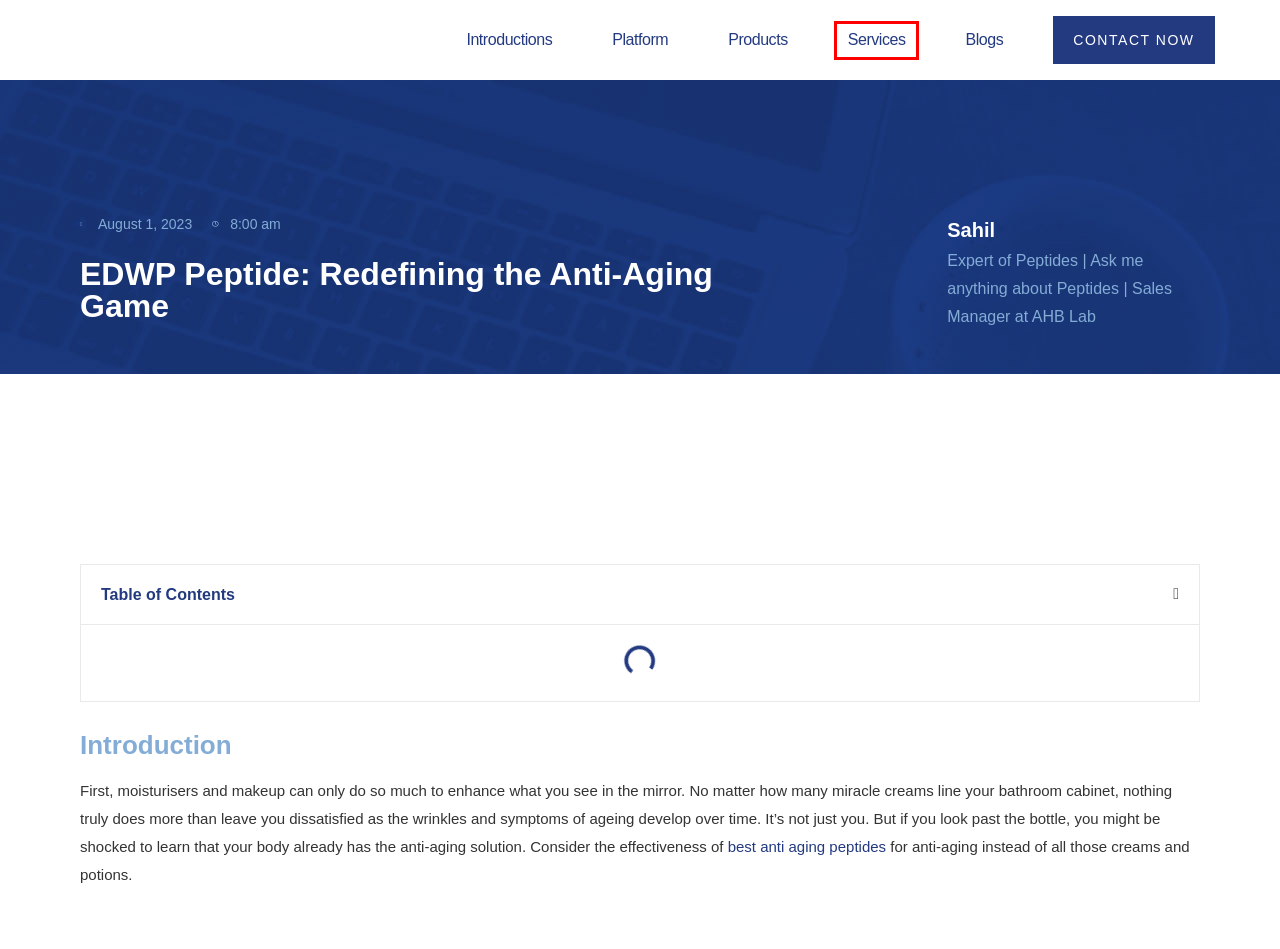Observe the provided screenshot of a webpage with a red bounding box around a specific UI element. Choose the webpage description that best fits the new webpage after you click on the highlighted element. These are your options:
A. Say Hello to Youthful Skin with EDWP Anti-Aging Peptide
B. Introductions - AHB Lab
C. Blogs - AHB Lab
D. August 1, 2023 - AHB Lab
E. Platform - AHB Lab
F. Products - AHB Lab
G. AHB Lab: Revolutionizing Health & Beauty Solutions
H. Services - AHB Lab

H